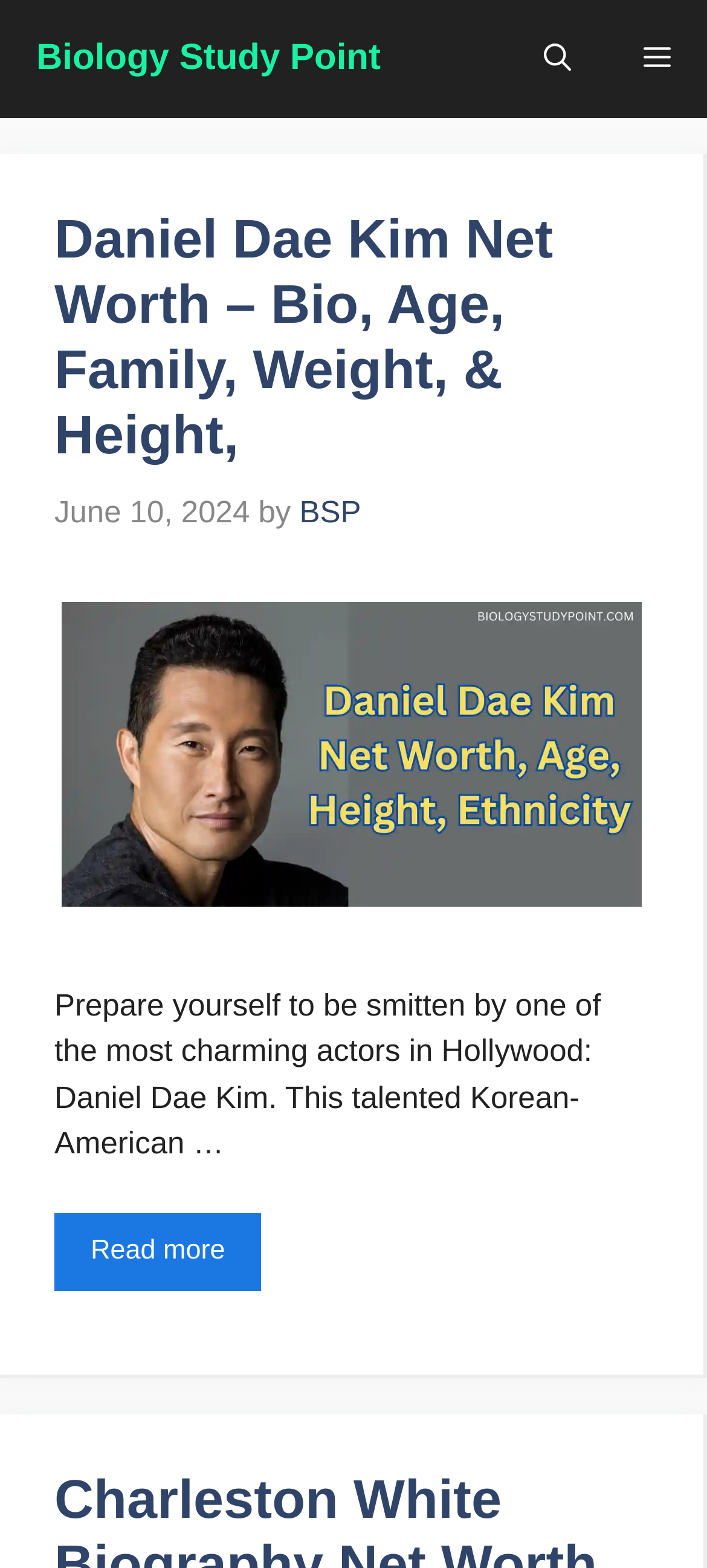What is the name of the website or platform?
Using the image, answer in one word or phrase.

Biology Study Point